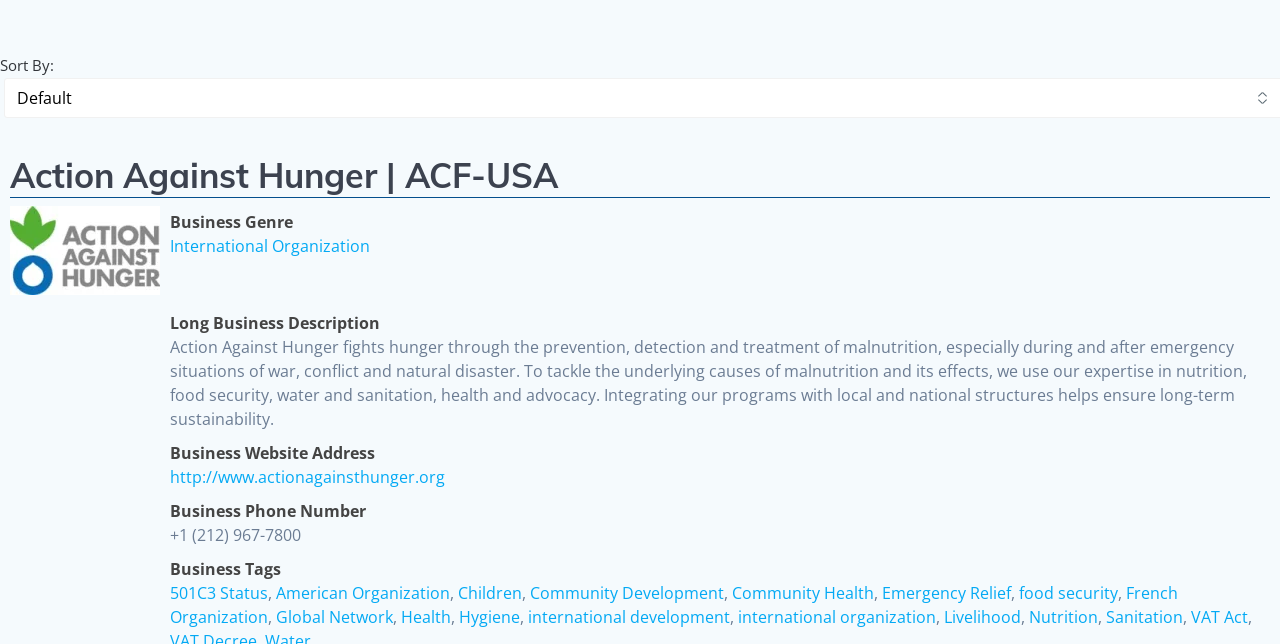Using the webpage screenshot, find the UI element described by Community Health. Provide the bounding box coordinates in the format (top-left x, top-left y, bottom-right x, bottom-right y), ensuring all values are floating point numbers between 0 and 1.

[0.572, 0.903, 0.683, 0.938]